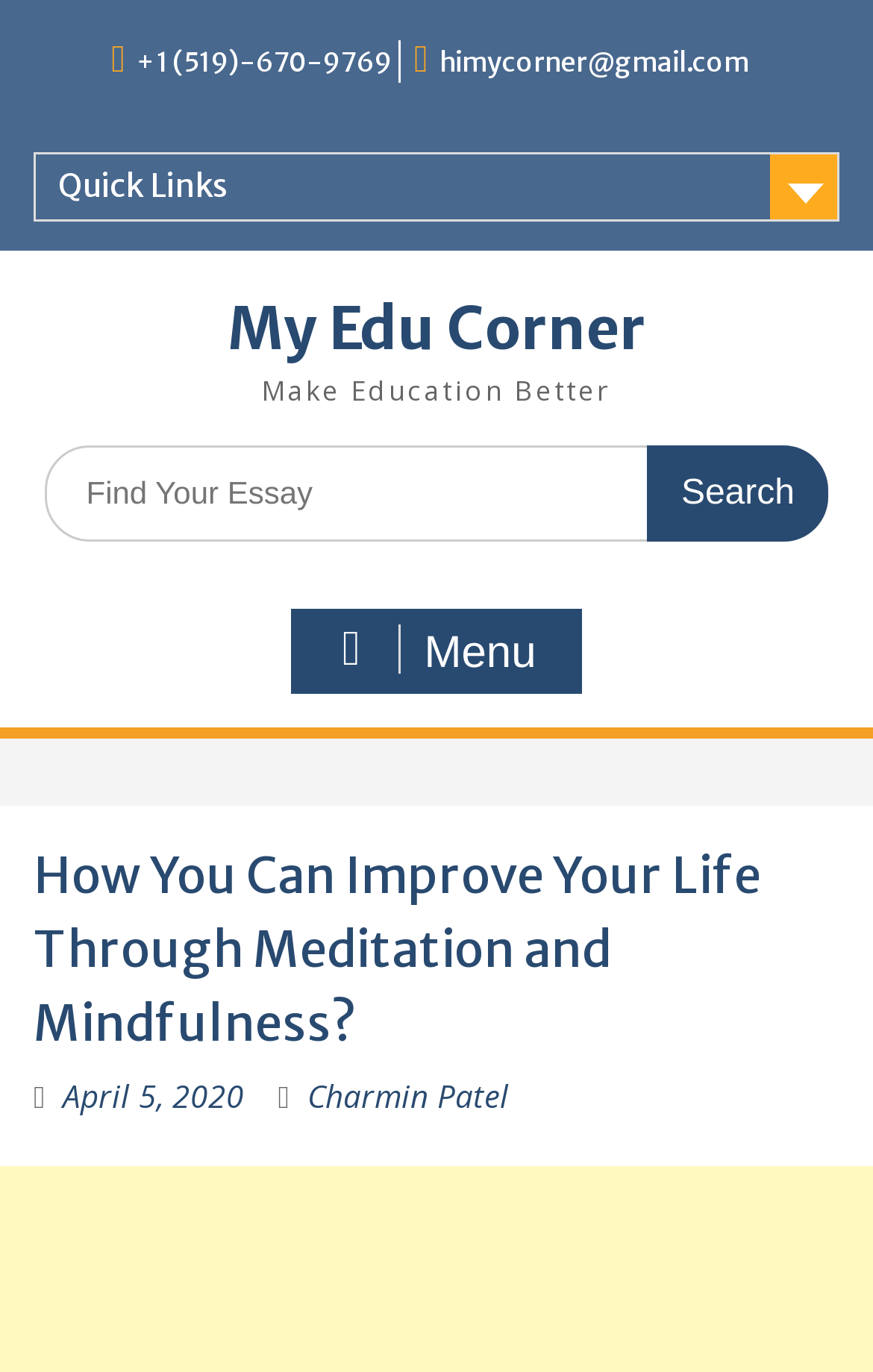Detail the webpage's structure and highlights in your description.

The webpage is about meditation and mindfulness, with a focus on improving one's life. At the top left corner, there are two contact links: a phone number "+1 (519)-670-9769" and an email address "himycorner@gmail.com". 

Below these contact links, there is a "Quick Links" button on the left side, and a link to "My Edu Corner" on the right side. Next to "My Edu Corner" is a static text "Make Education Better". 

On the top right side, there is a search bar with a label "Search for:" and a search button. 

Below the search bar, there is a menu button with an icon, which expands to reveal a menu with a header "How You Can Improve Your Life Through Meditation and Mindfulness?". This header is followed by a link to the publication date "April 5, 2020" and the author's name "Charmin Patel".